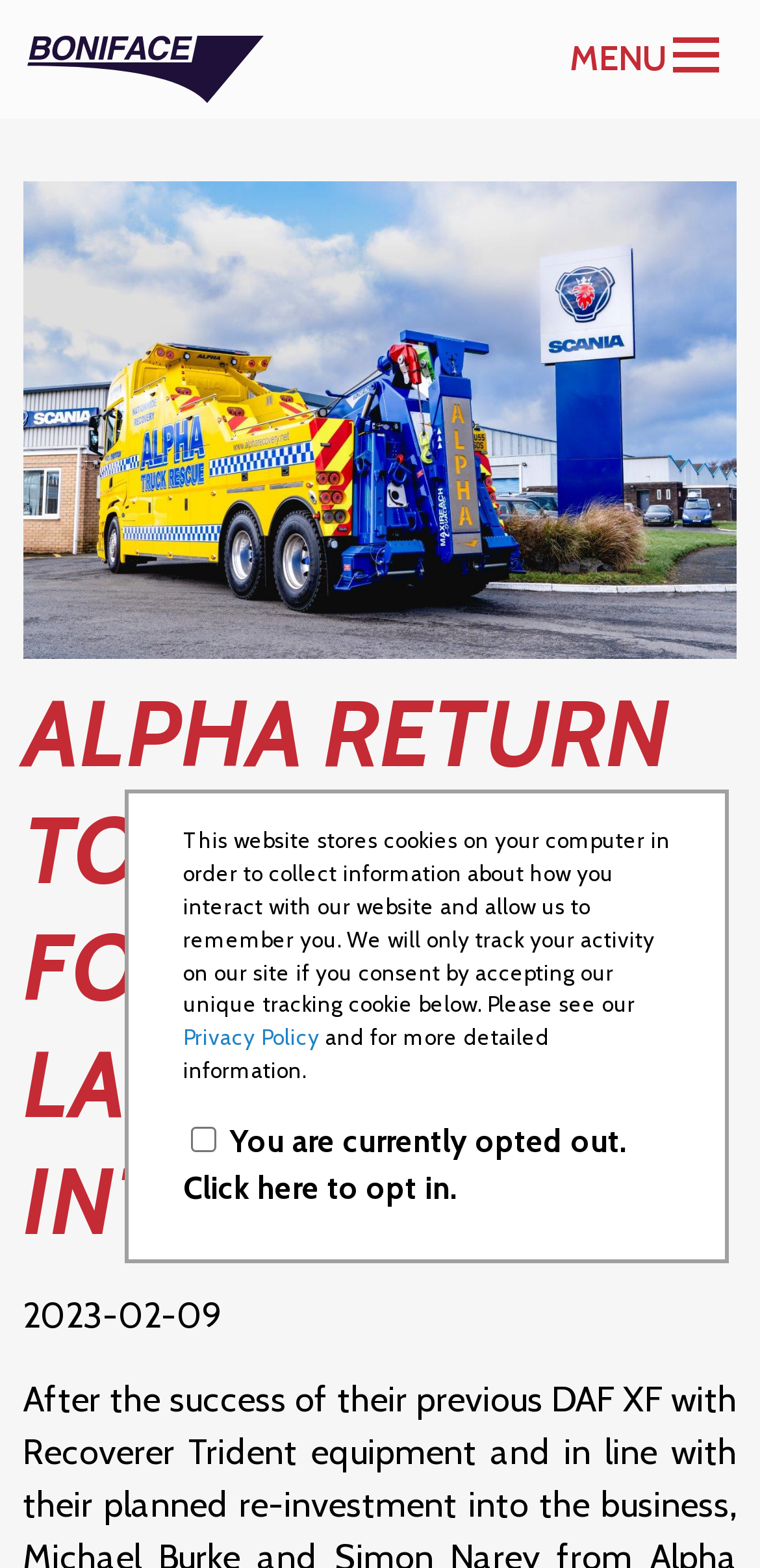Given the element description parent_node: Name name="form_fields[name]" placeholder="Name", predict the bounding box coordinates for the UI element in the webpage screenshot. The format should be (top-left x, top-left y, bottom-right x, bottom-right y), and the values should be between 0 and 1.

None